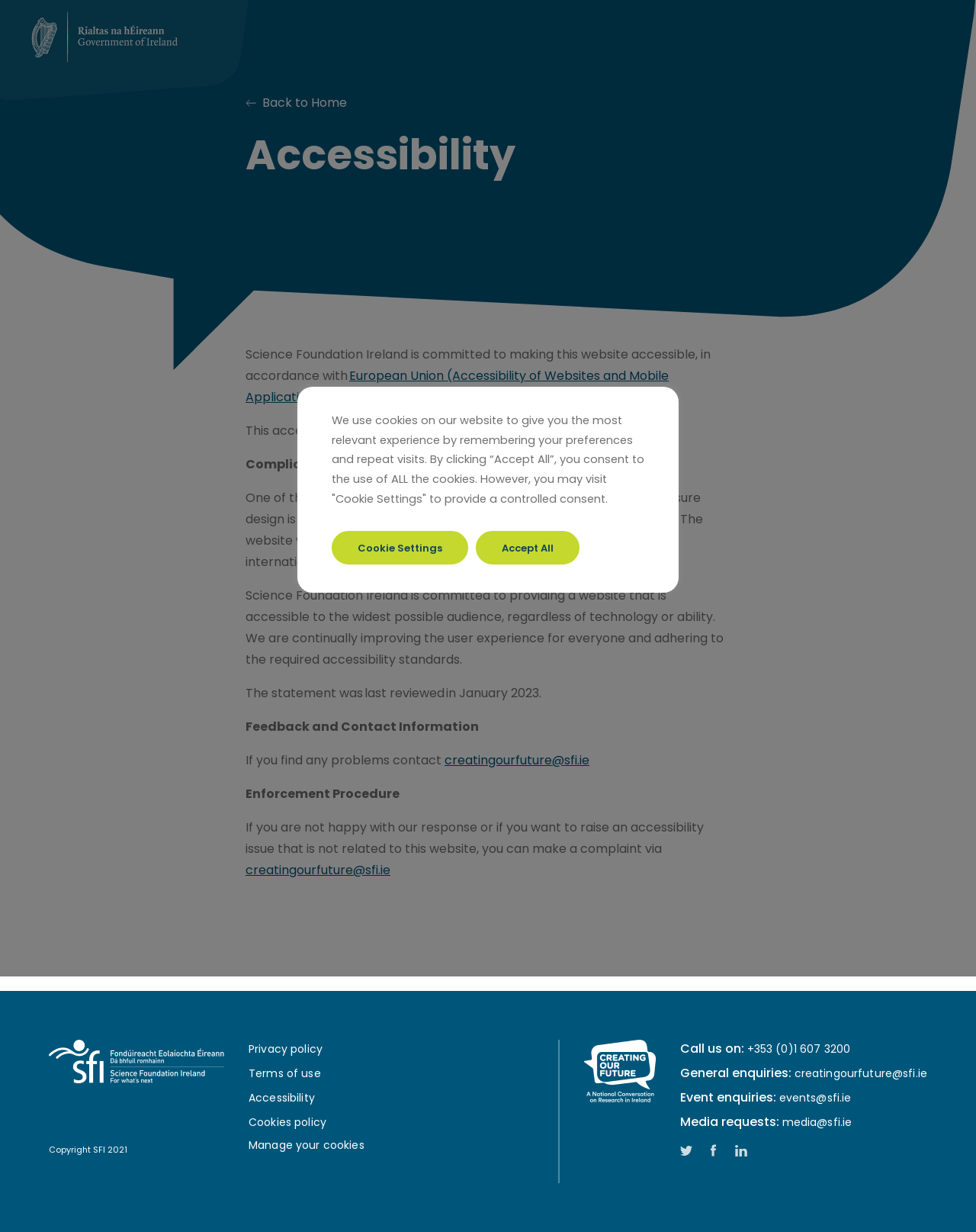Using the information from the screenshot, answer the following question thoroughly:
What is the purpose of this website?

Although the meta description is not directly mentioned, I inferred this answer by understanding the context of the webpage. The accessibility statement and the various sections on the webpage suggest that the website is related to creating a better future, which aligns with the meta description.